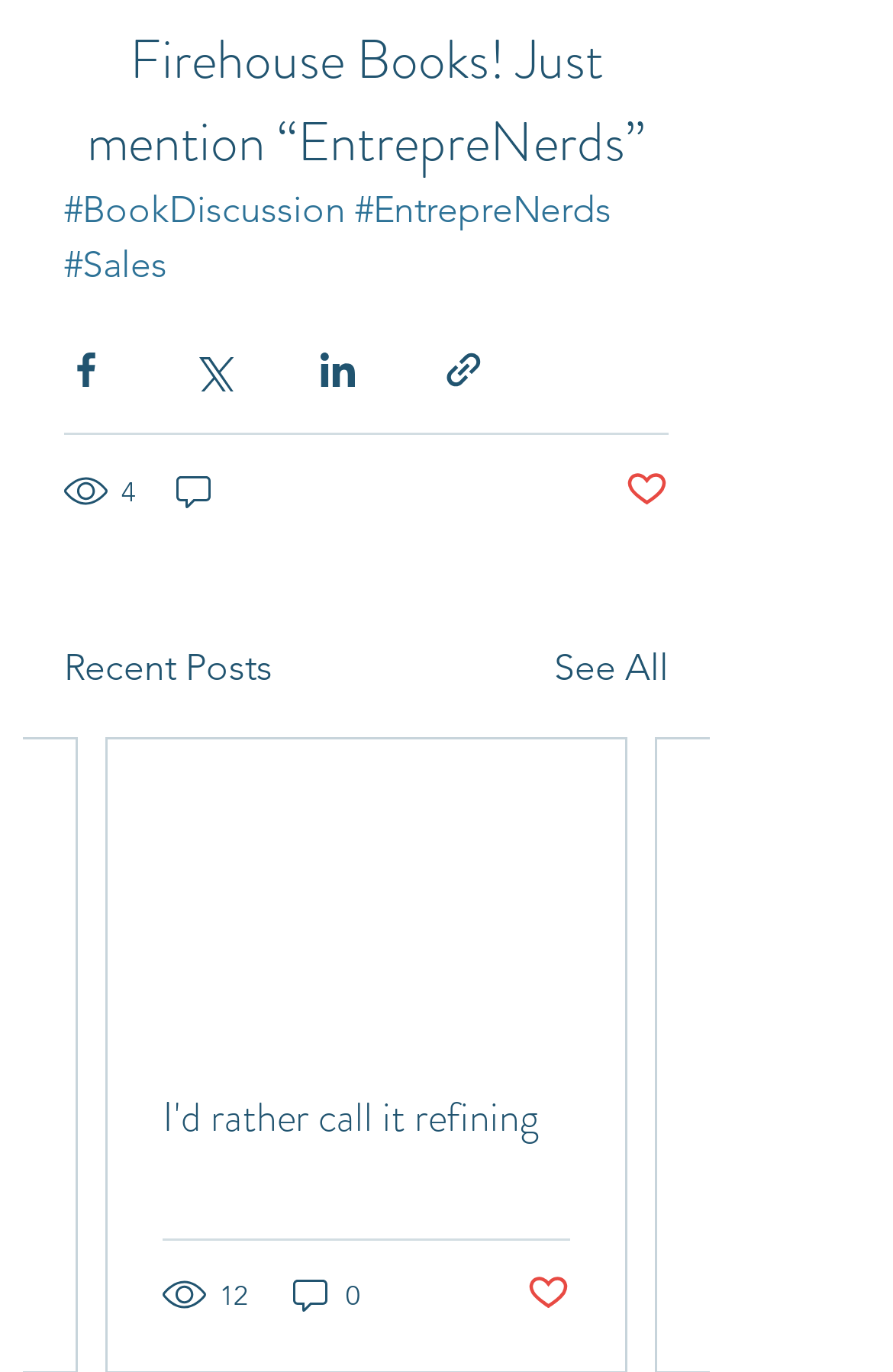What is the number of views for the first post?
Provide a well-explained and detailed answer to the question.

I looked at the first post and found the text '4 views' which indicates the number of views for that post.